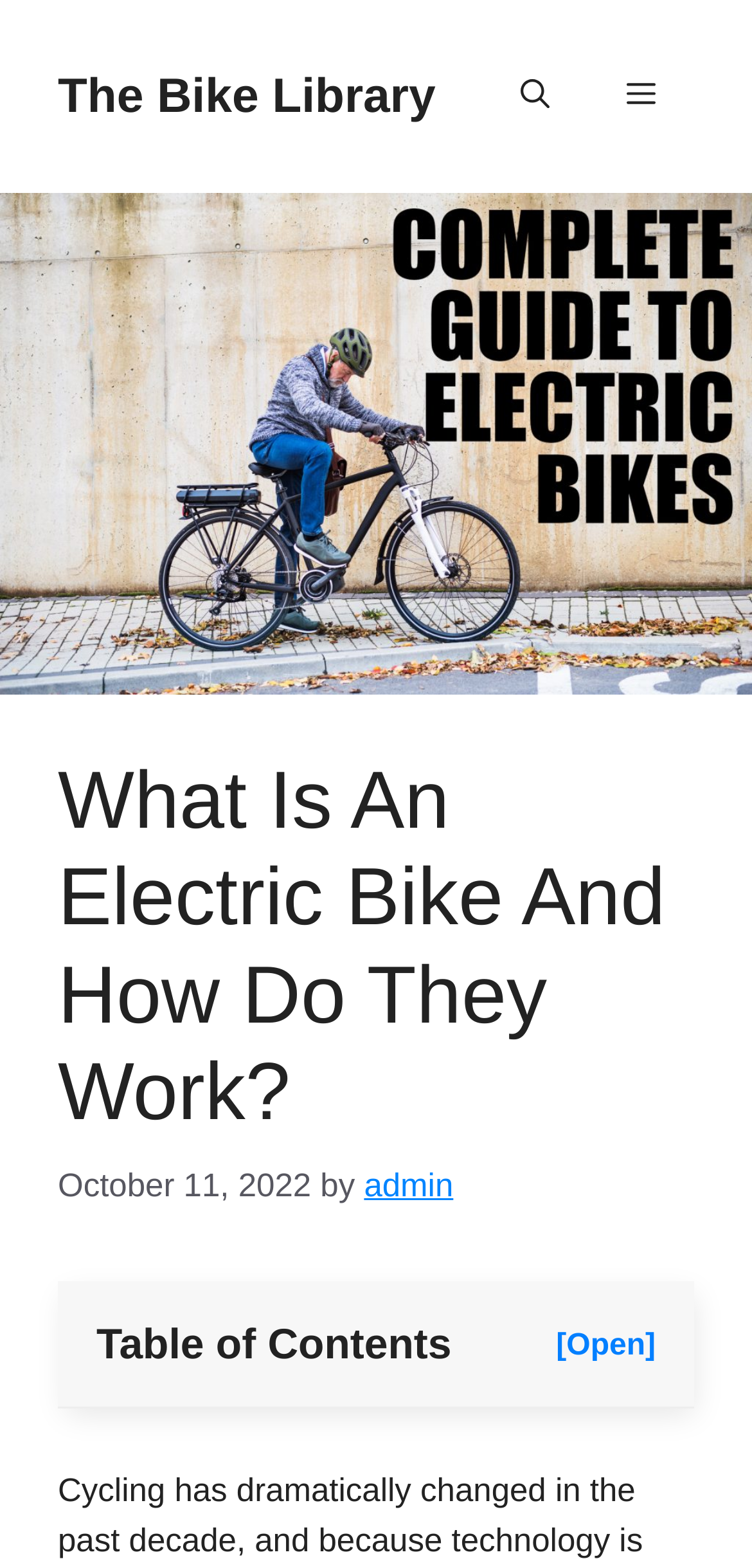Please answer the following question using a single word or phrase: Who is the author of the article?

admin